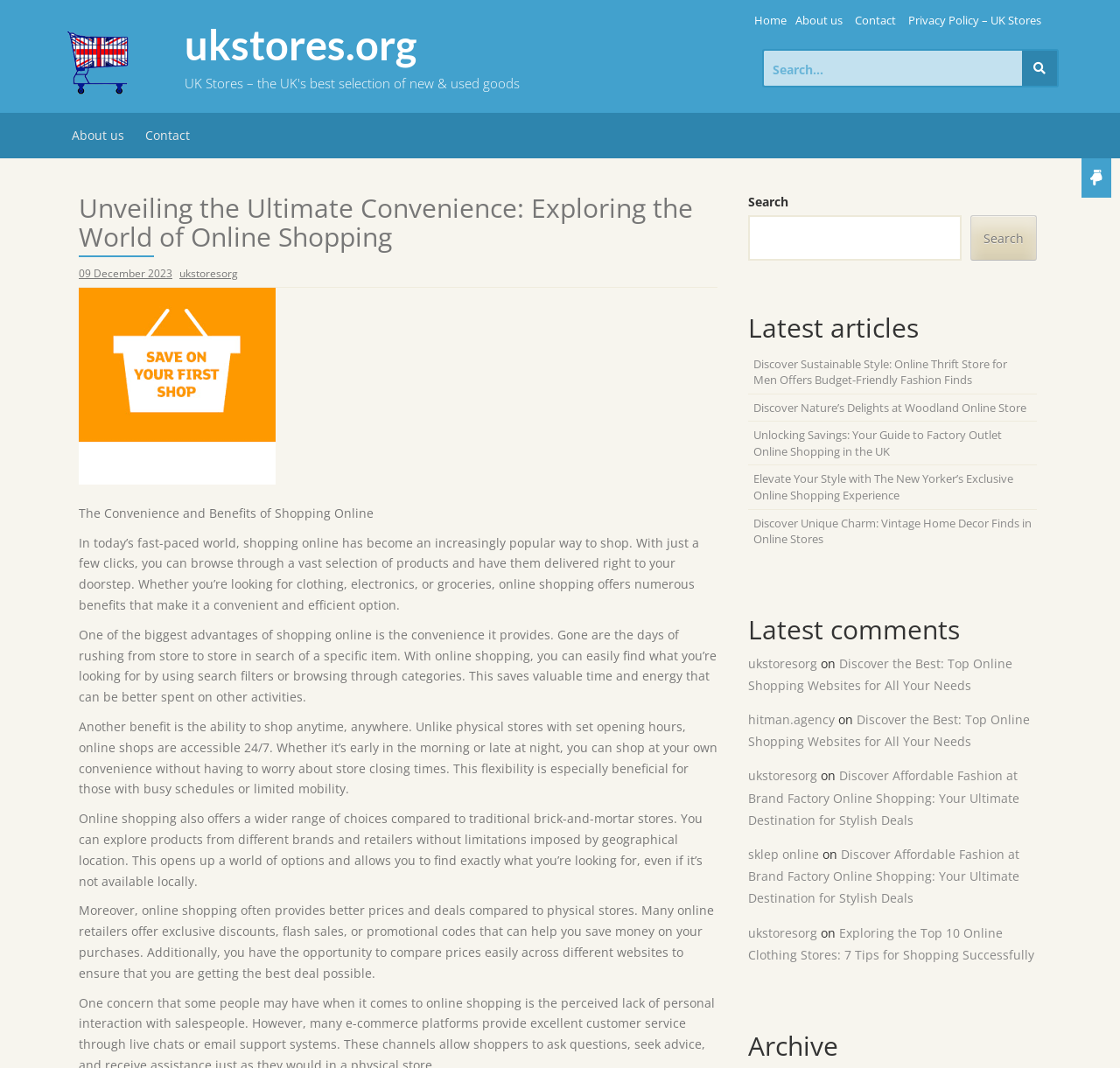Respond to the following question with a brief word or phrase:
What is the main topic of the article?

Online shopping